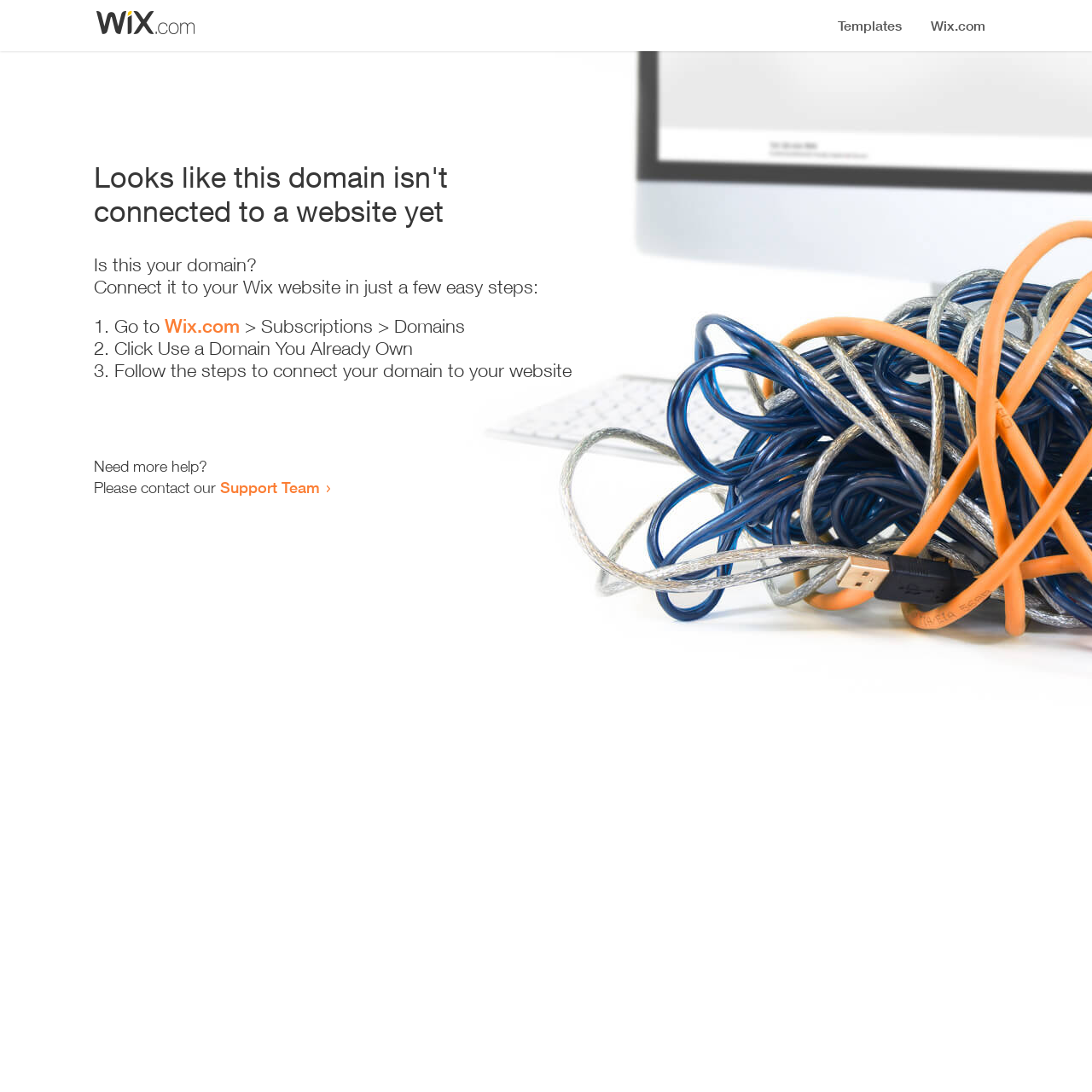How many steps are required to connect the domain?
By examining the image, provide a one-word or phrase answer.

3